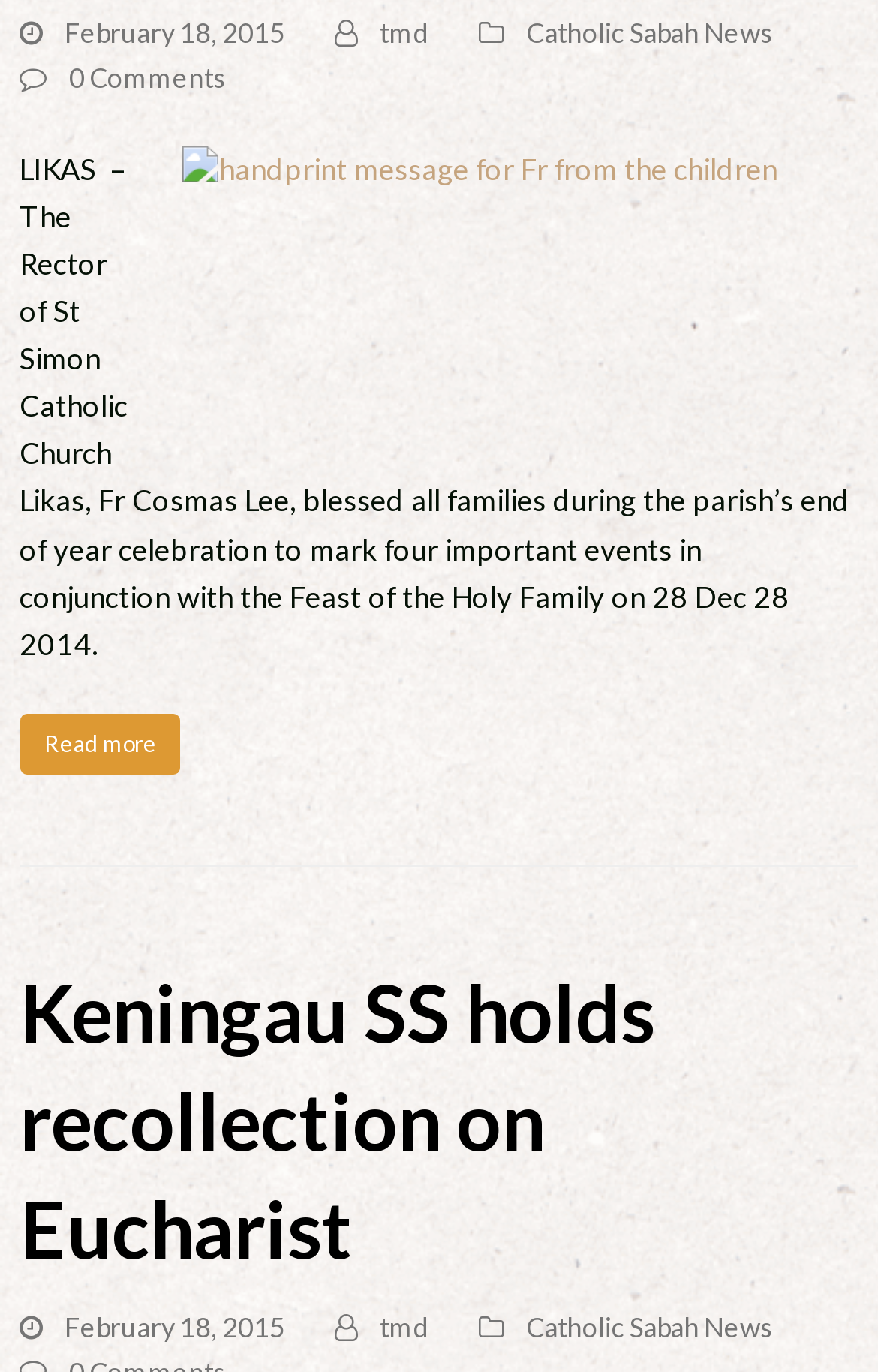Answer succinctly with a single word or phrase:
What is the name of the Rector mentioned in the article?

Fr Cosmas Lee